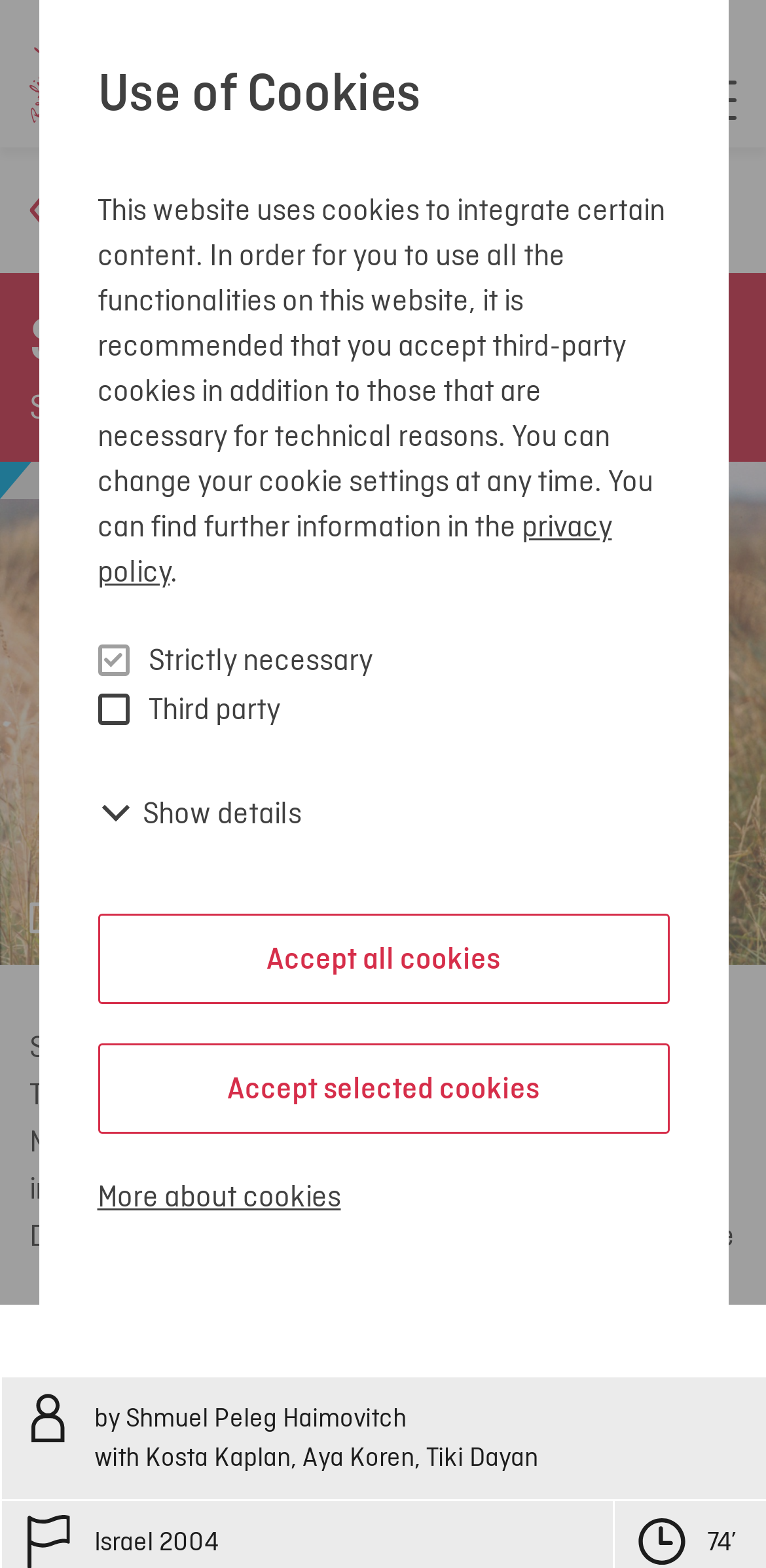Please identify the coordinates of the bounding box that should be clicked to fulfill this instruction: "Click the Login button".

[0.764, 0.046, 0.831, 0.079]